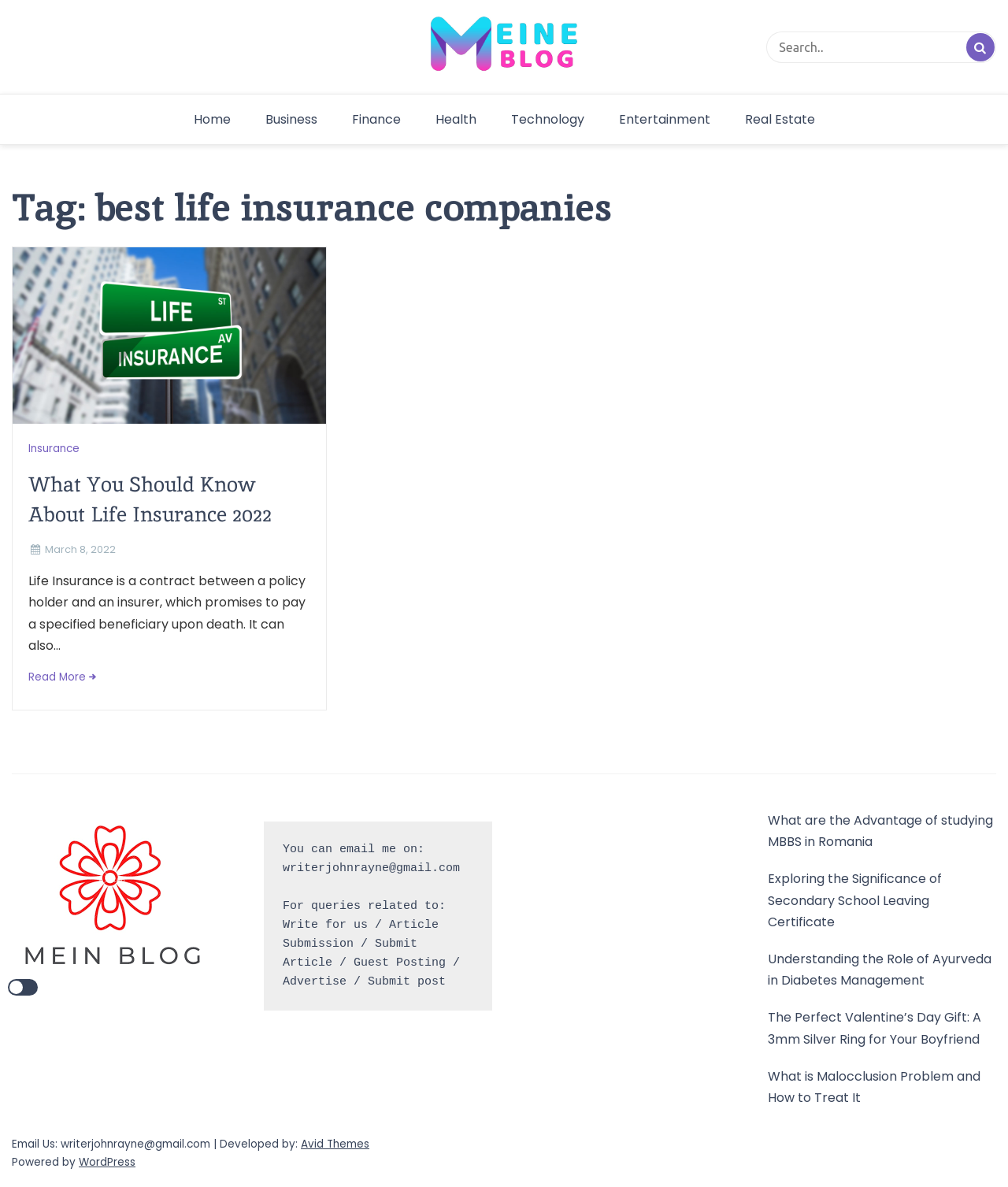Please determine and provide the text content of the webpage's heading.

Tag: best life insurance companies